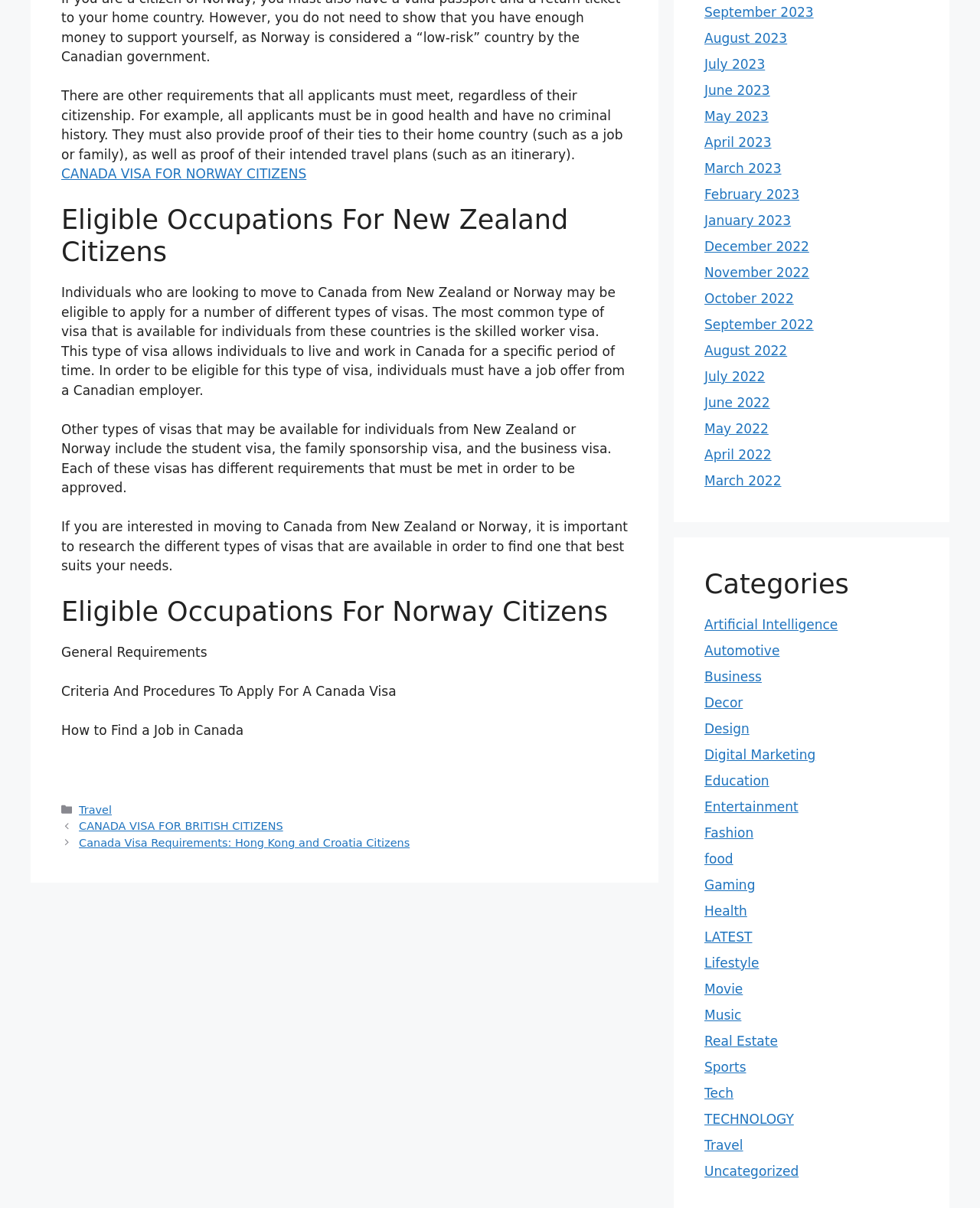Determine the bounding box coordinates of the clickable element necessary to fulfill the instruction: "Click on the link 'Travel'". Provide the coordinates as four float numbers within the 0 to 1 range, i.e., [left, top, right, bottom].

[0.719, 0.941, 0.758, 0.954]